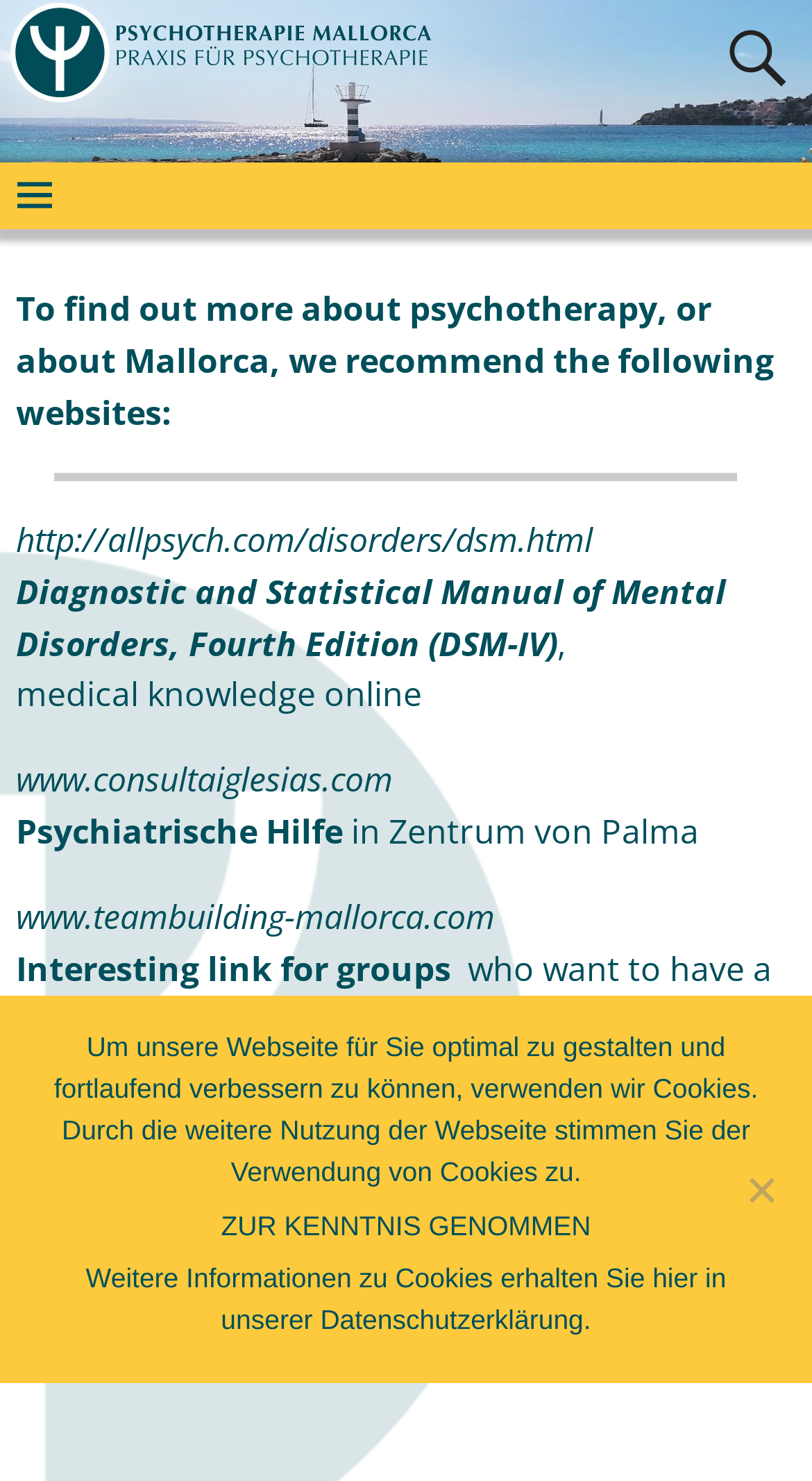Answer the following inquiry with a single word or phrase:
What is the activity mentioned along with bicycle hire?

kayak and rollerblade